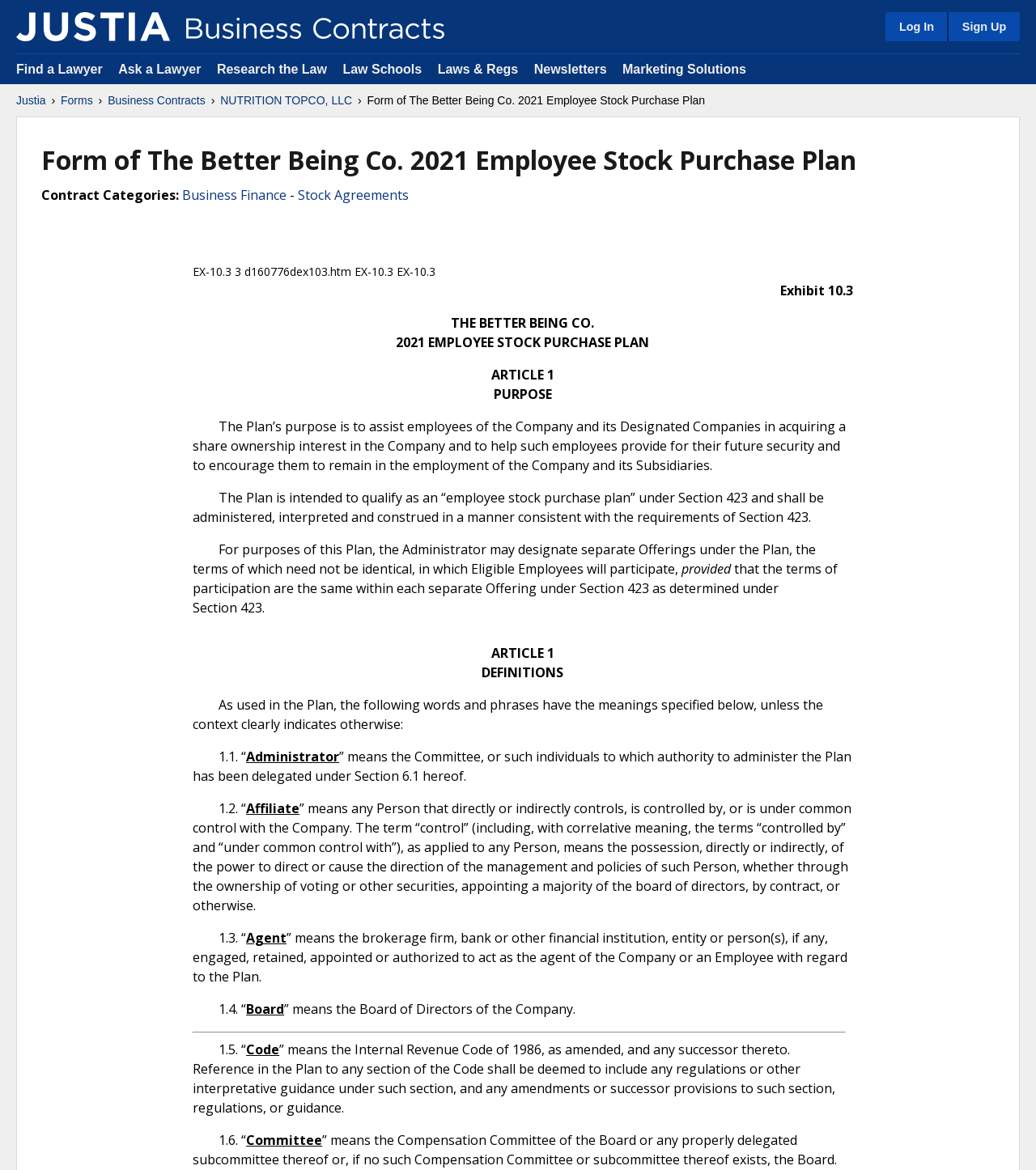Determine the bounding box coordinates of the UI element described by: "Law Schools".

[0.331, 0.053, 0.407, 0.065]